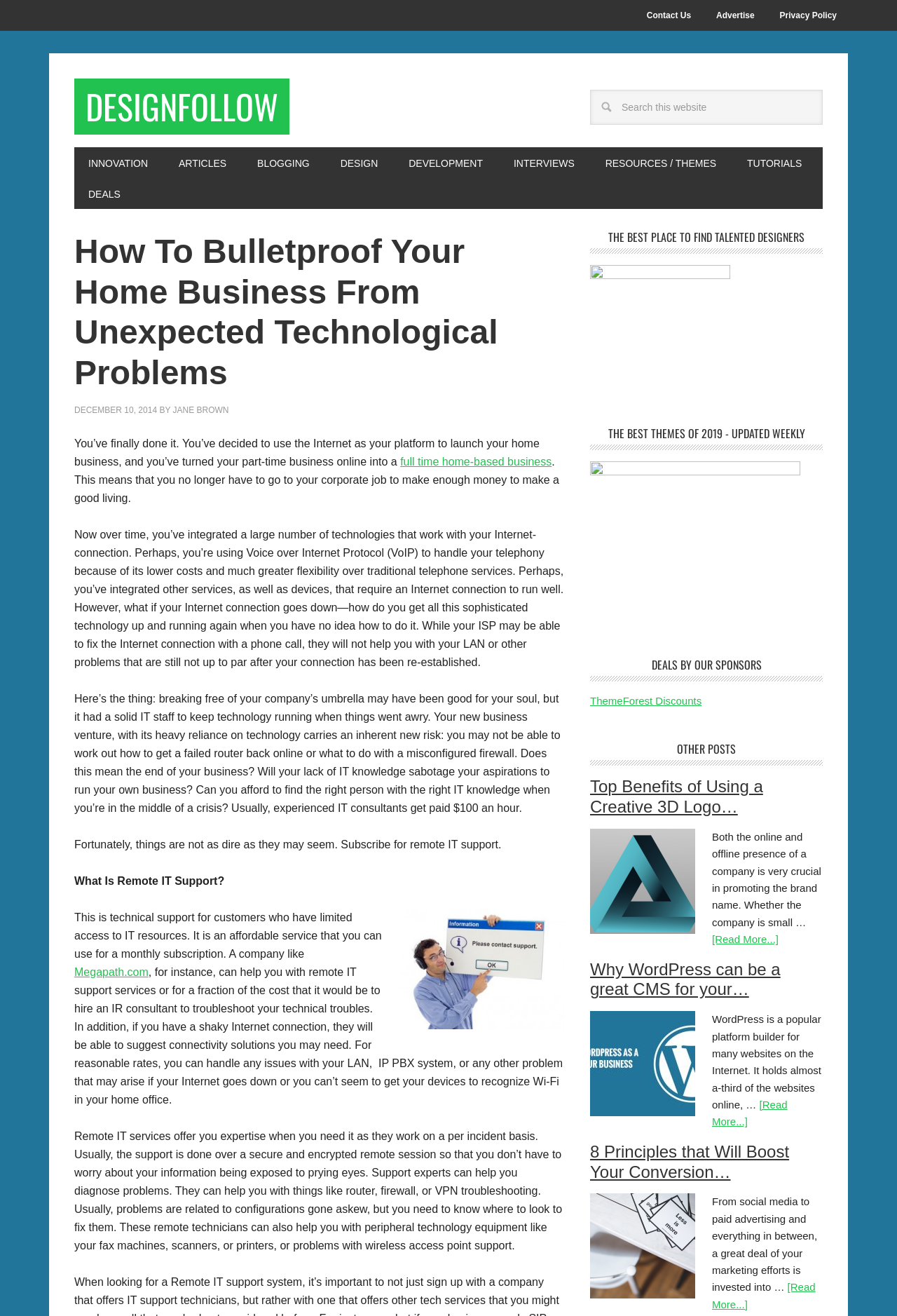Locate the bounding box coordinates of the clickable area needed to fulfill the instruction: "View article about Why WordPress can be a great CMS for your Business Website".

[0.794, 0.835, 0.878, 0.857]